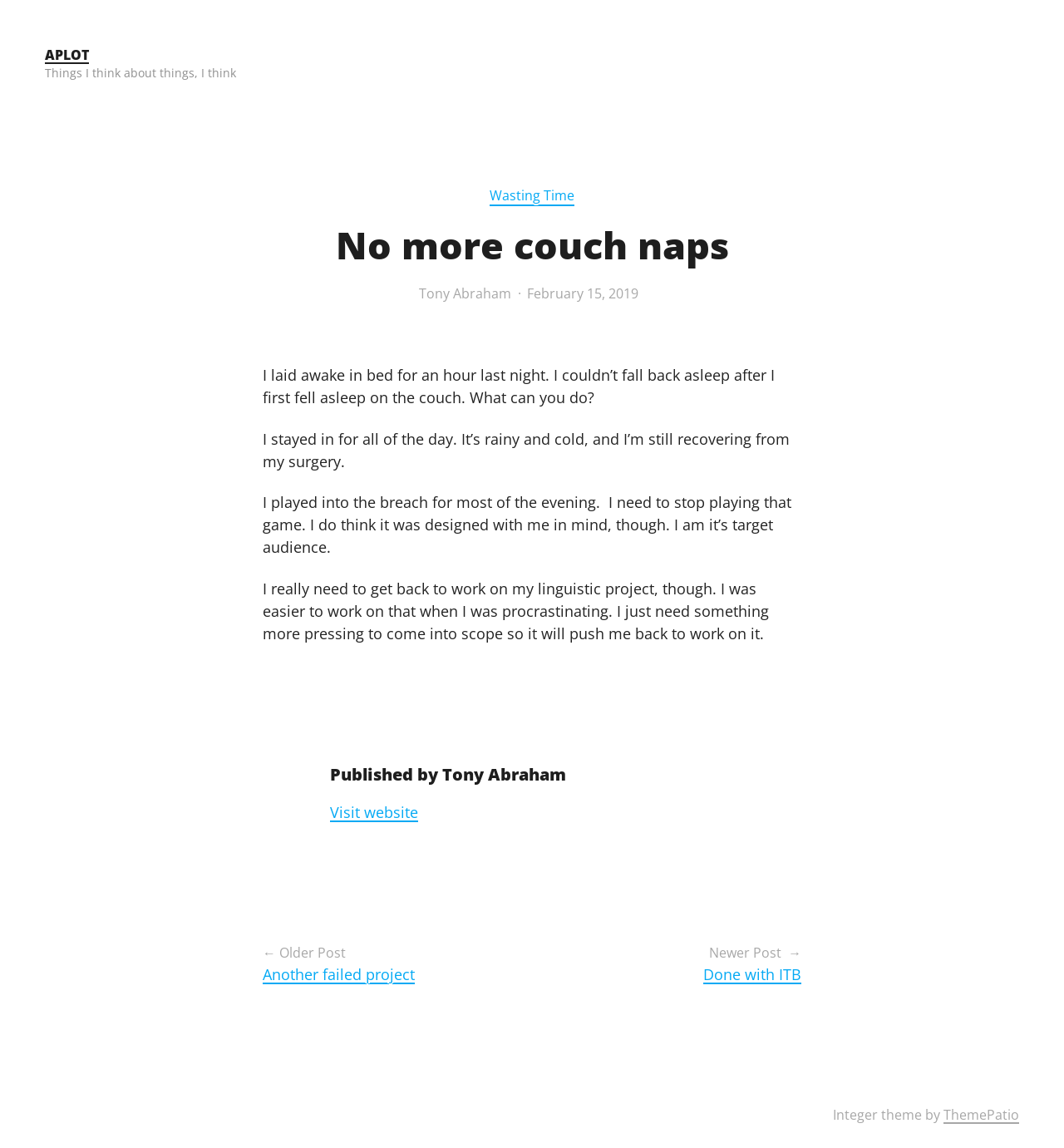Please find the bounding box coordinates of the element that needs to be clicked to perform the following instruction: "Skip to content". The bounding box coordinates should be four float numbers between 0 and 1, represented as [left, top, right, bottom].

[0.008, 0.007, 0.045, 0.031]